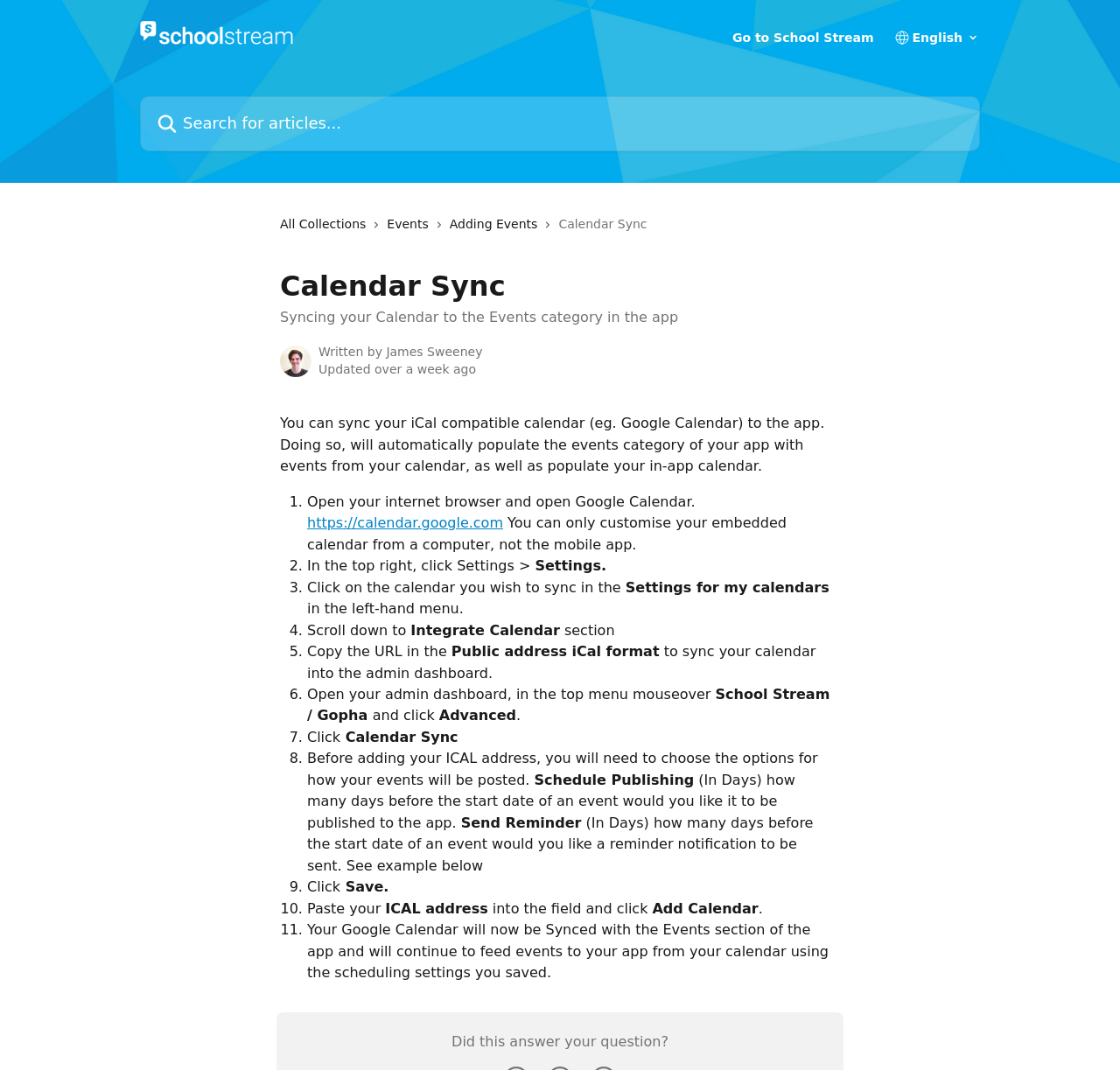Return the bounding box coordinates of the UI element that corresponds to this description: "Toggle". The coordinates must be given as four float numbers in the range of 0 and 1, [left, top, right, bottom].

None